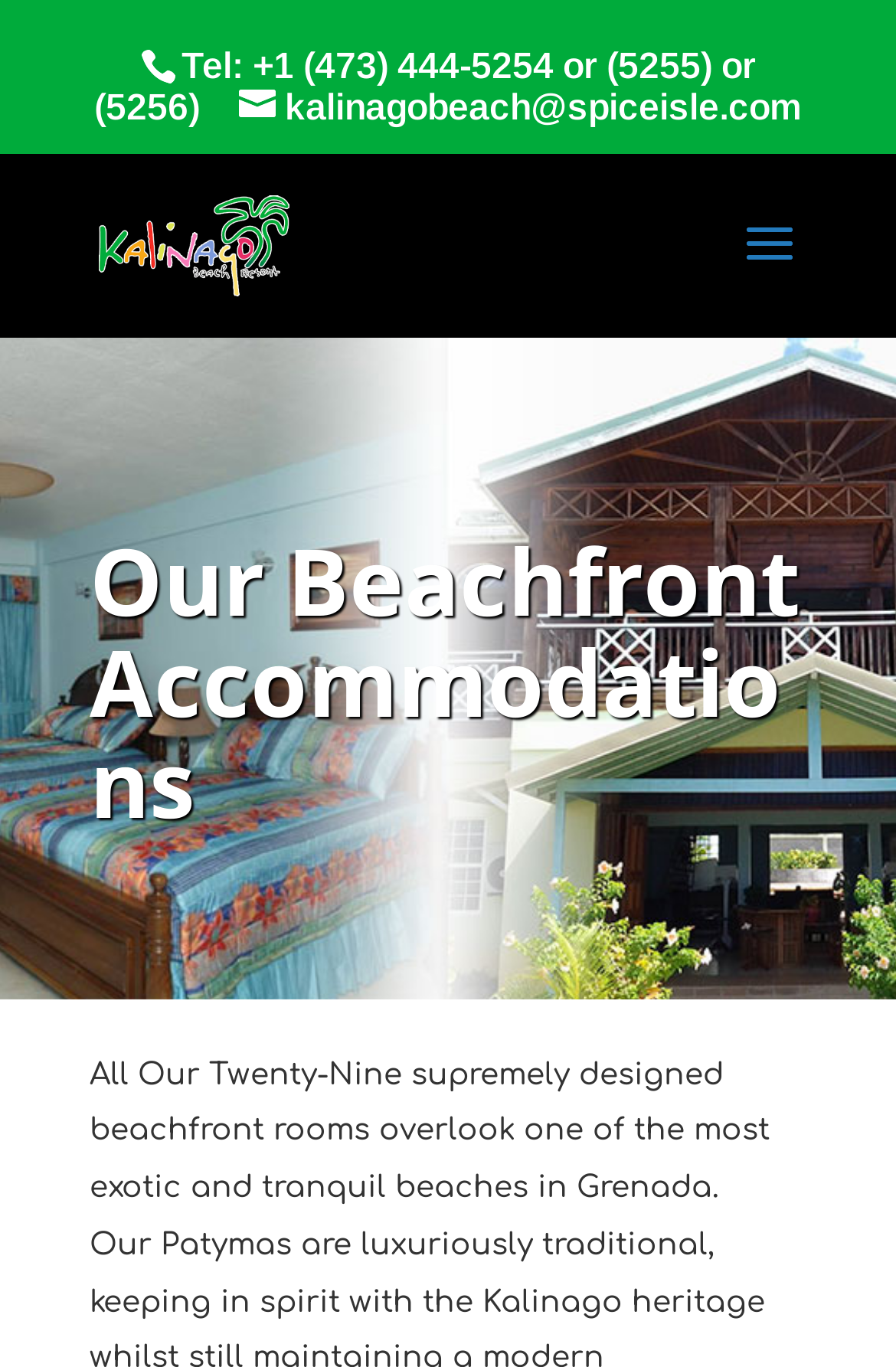Locate the primary heading on the webpage and return its text.

Our Beachfront Accommodations